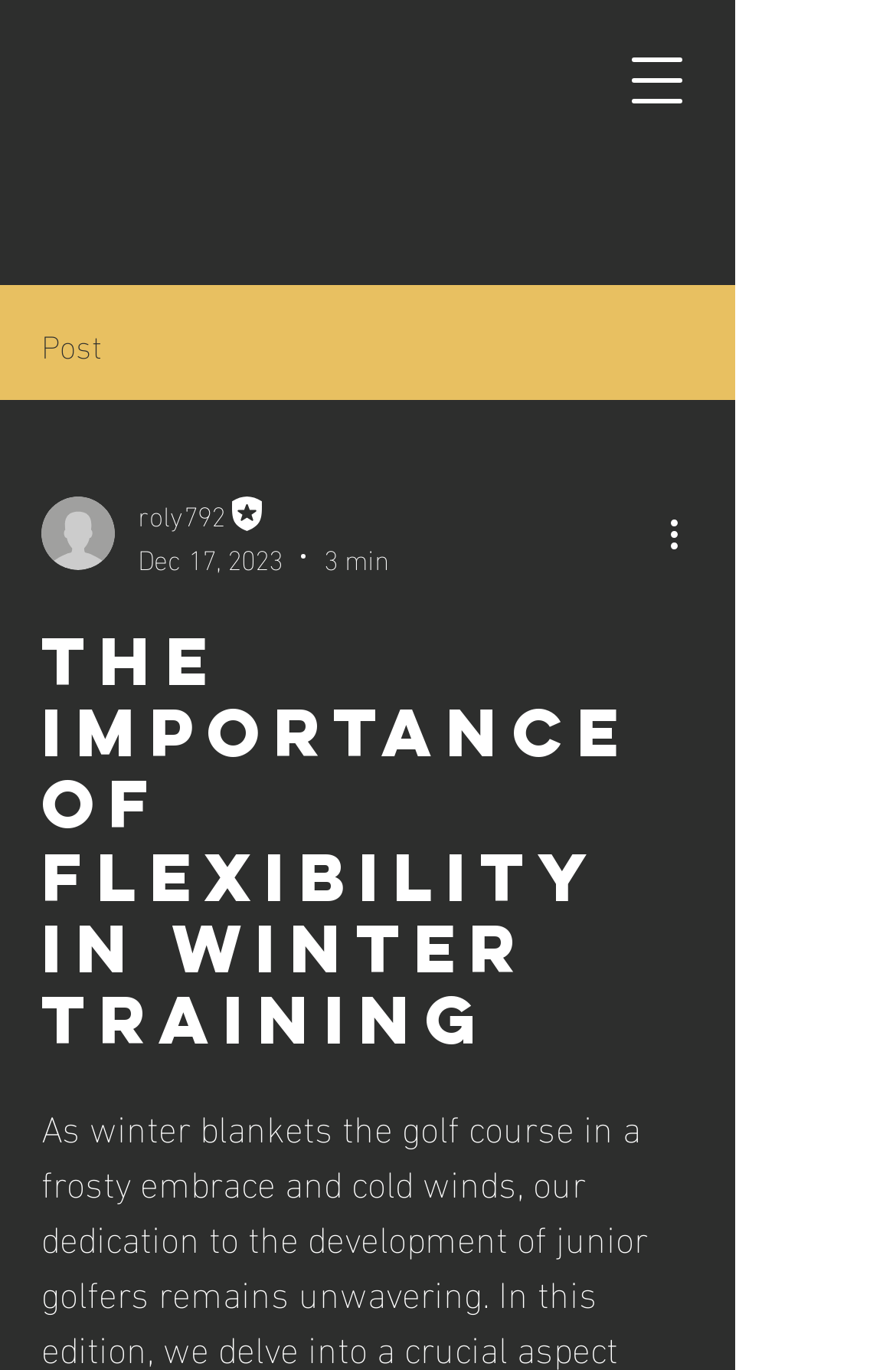Locate the bounding box of the UI element with the following description: "roly792".

[0.154, 0.358, 0.433, 0.39]